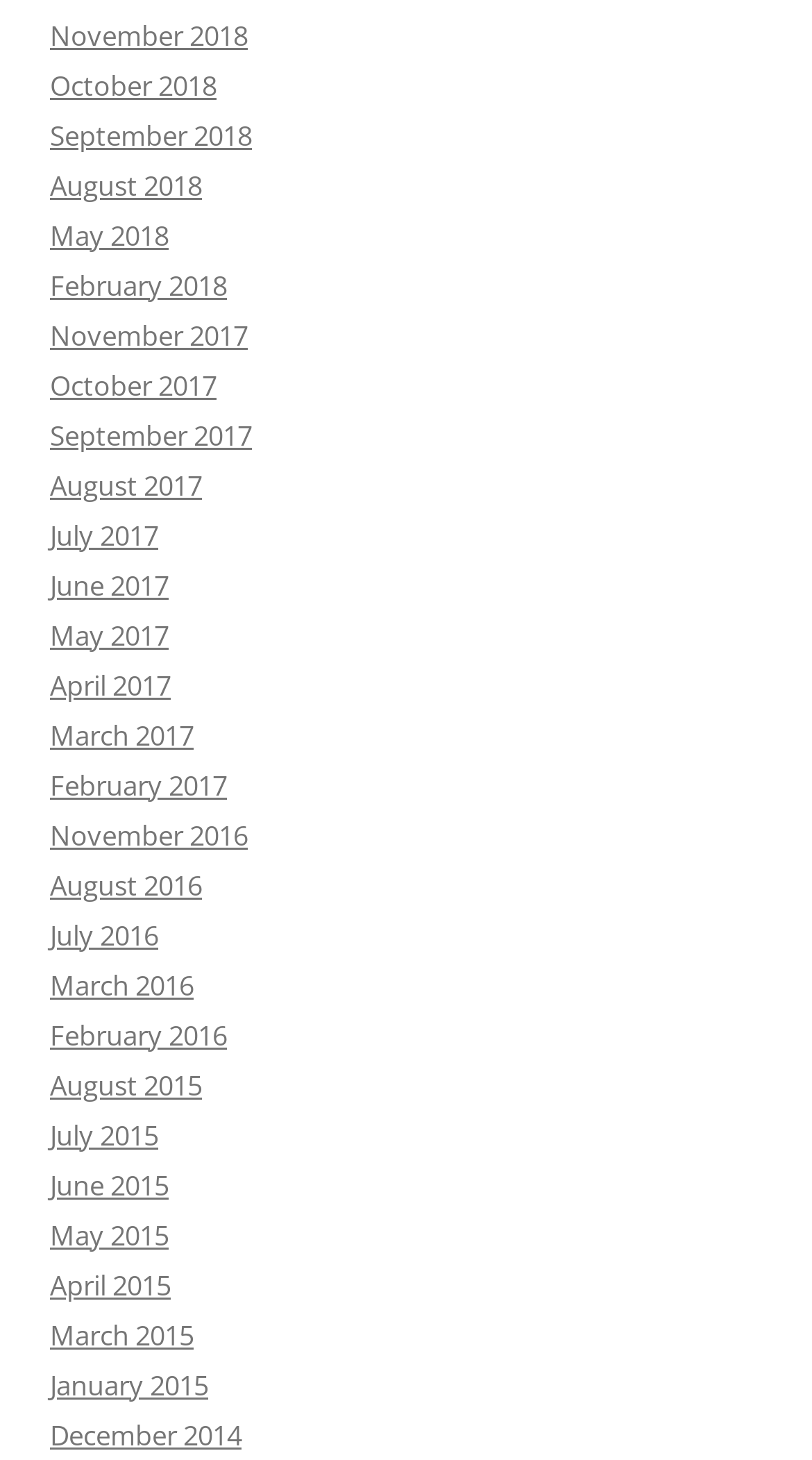Please specify the bounding box coordinates of the element that should be clicked to execute the given instruction: 'Check December 2014 archives'. Ensure the coordinates are four float numbers between 0 and 1, expressed as [left, top, right, bottom].

[0.062, 0.97, 0.297, 0.995]